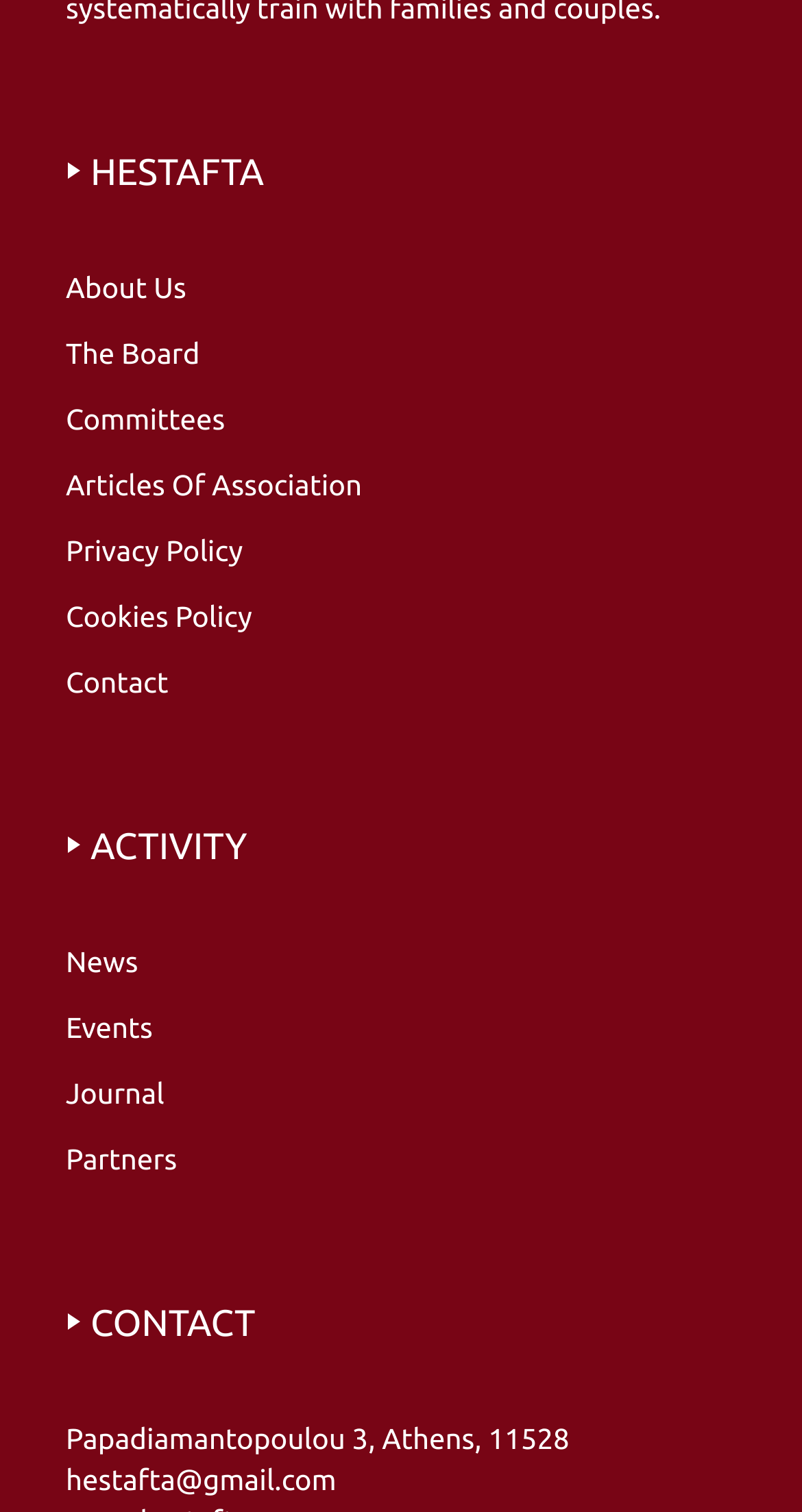How many headings are on the webpage?
Based on the image, provide your answer in one word or phrase.

3